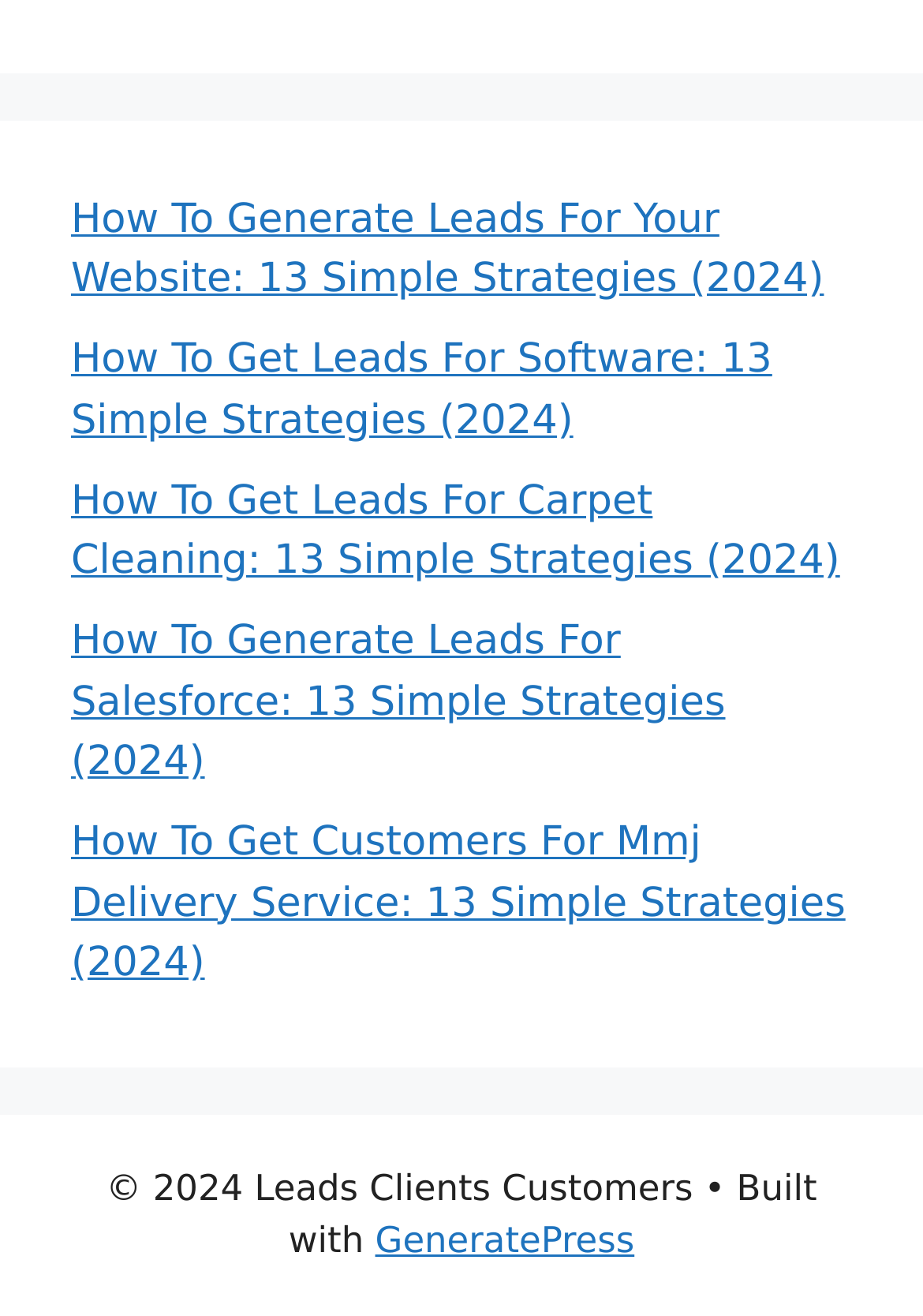How many text elements are at the bottom of the webpage?
Please craft a detailed and exhaustive response to the question.

I looked at the elements with y1 coordinates greater than 0.8 and found 3 text elements: '© 2024 Leads Clients Customers', '• Built with', and 'GeneratePress'.